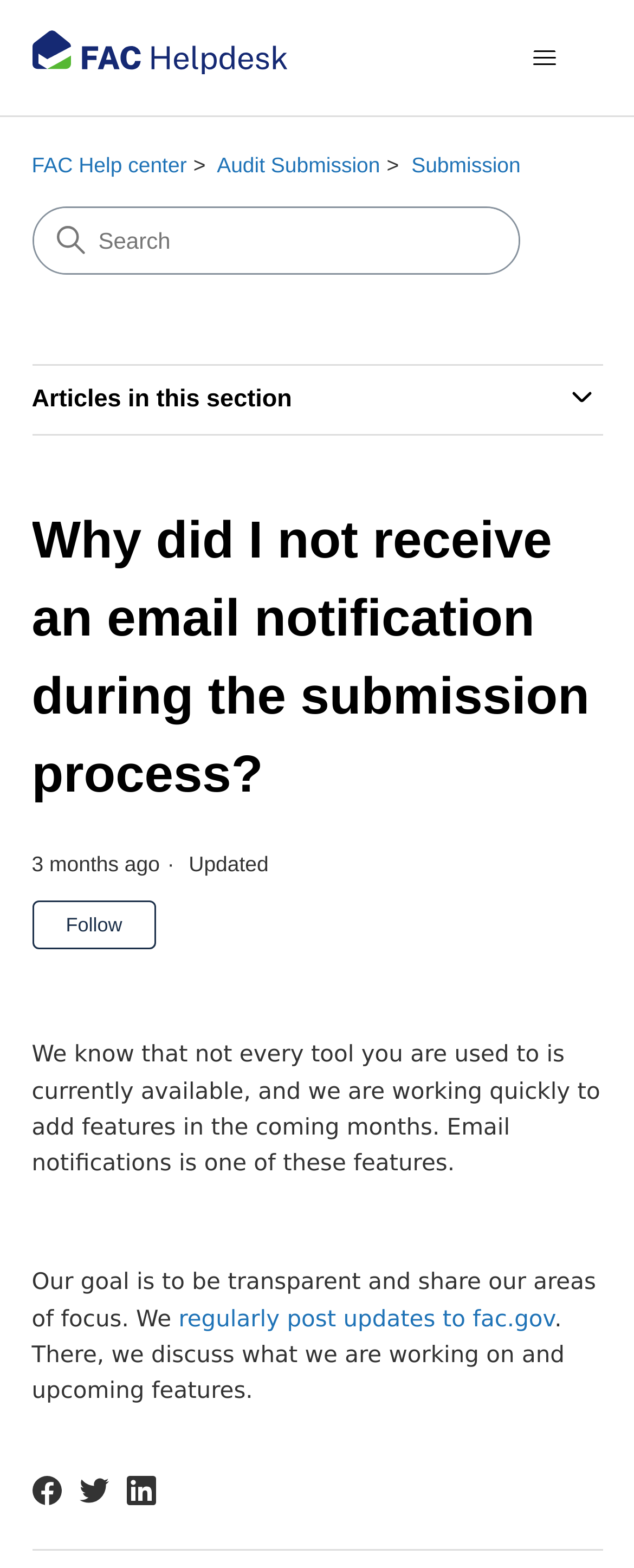Please answer the following question using a single word or phrase: 
What is the current location?

FAC Help center